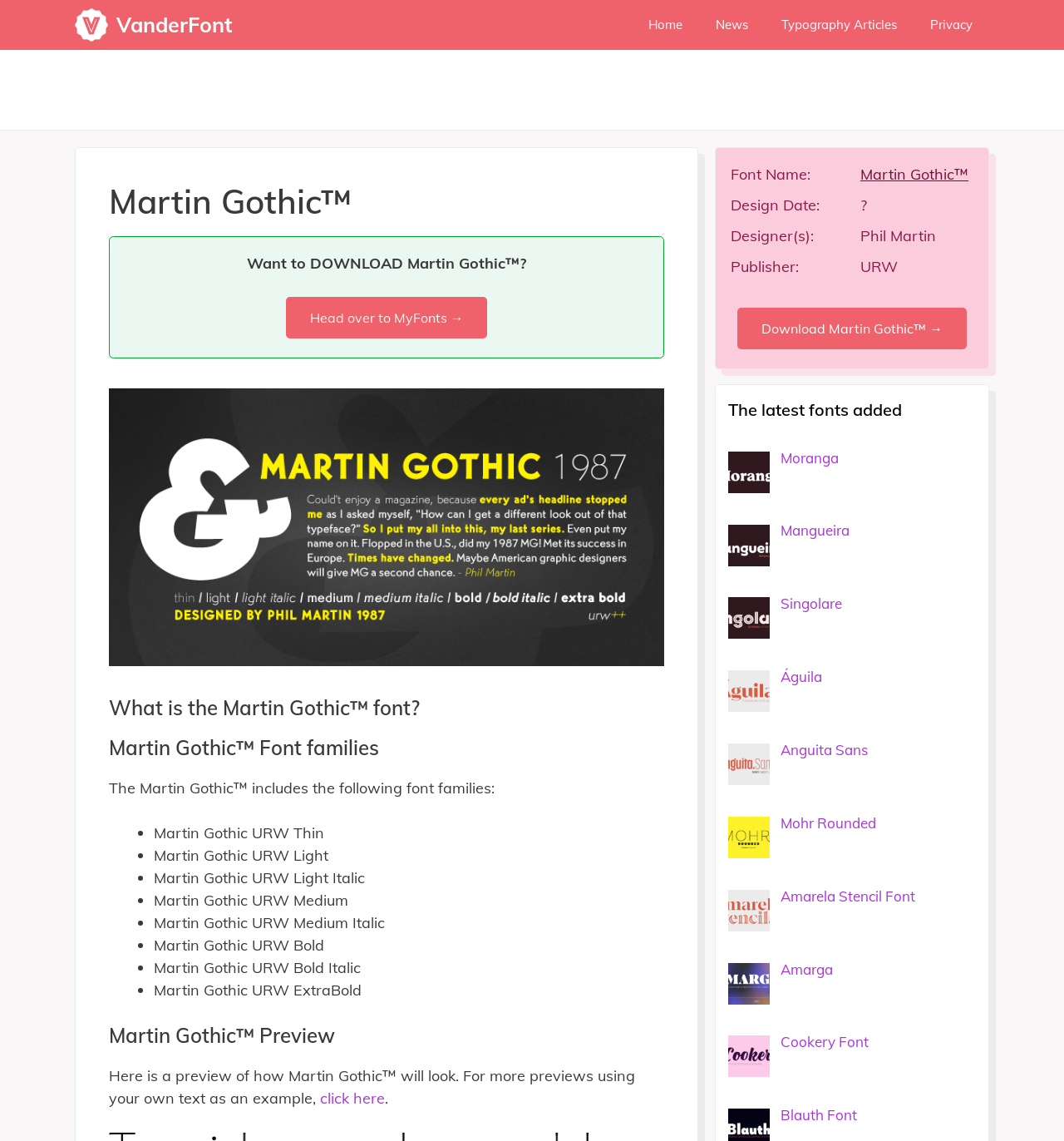Locate the bounding box coordinates of the area to click to fulfill this instruction: "Check the 'Typography Articles'". The bounding box should be presented as four float numbers between 0 and 1, in the order [left, top, right, bottom].

[0.719, 0.0, 0.859, 0.044]